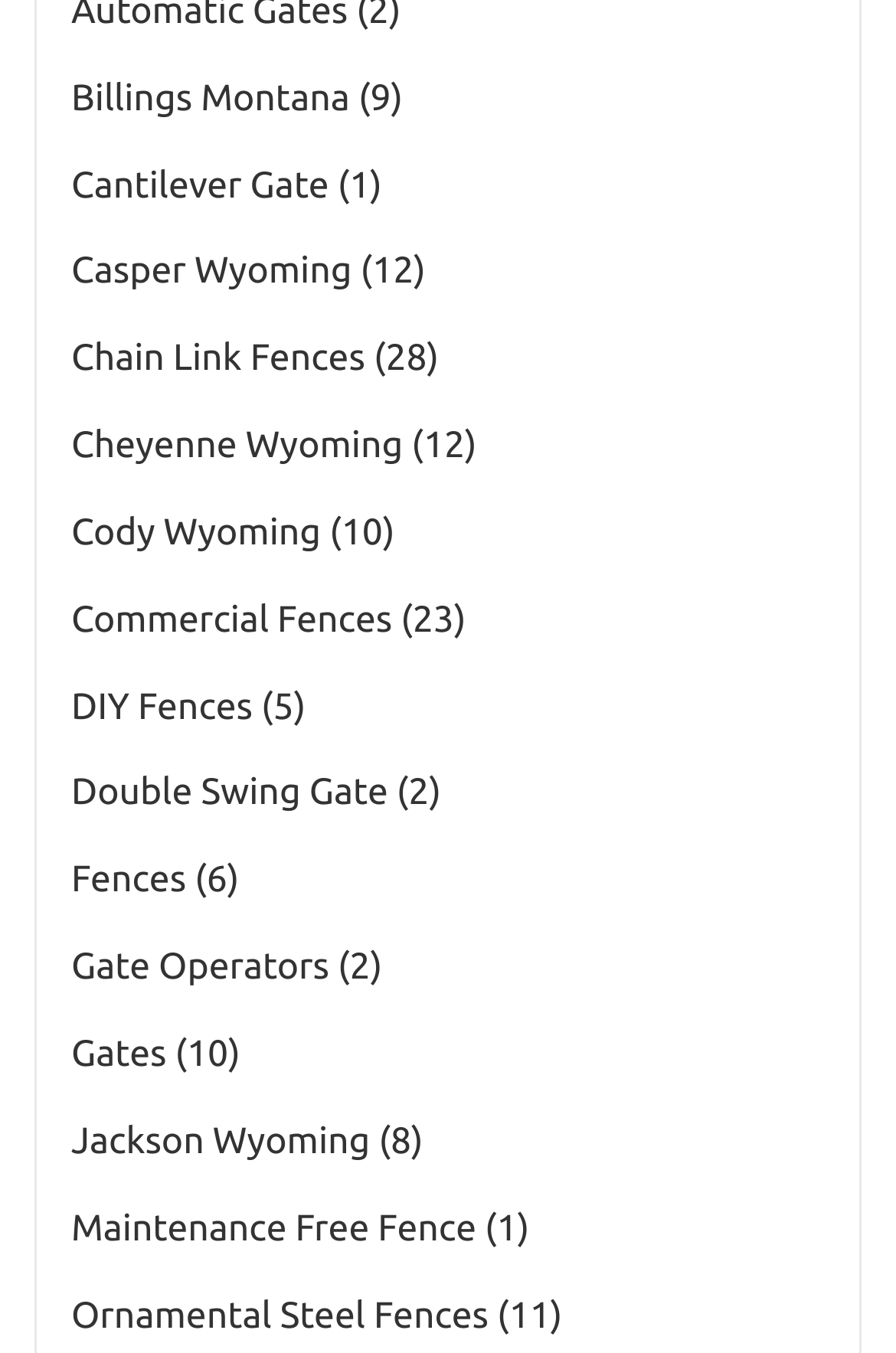How many Wyoming locations are mentioned on this webpage?
Provide a detailed and well-explained answer to the question.

I searched for links containing 'Wyoming' and found four locations: 'Casper Wyoming', 'Cheyenne Wyoming', 'Cody Wyoming', and 'Jackson Wyoming'.